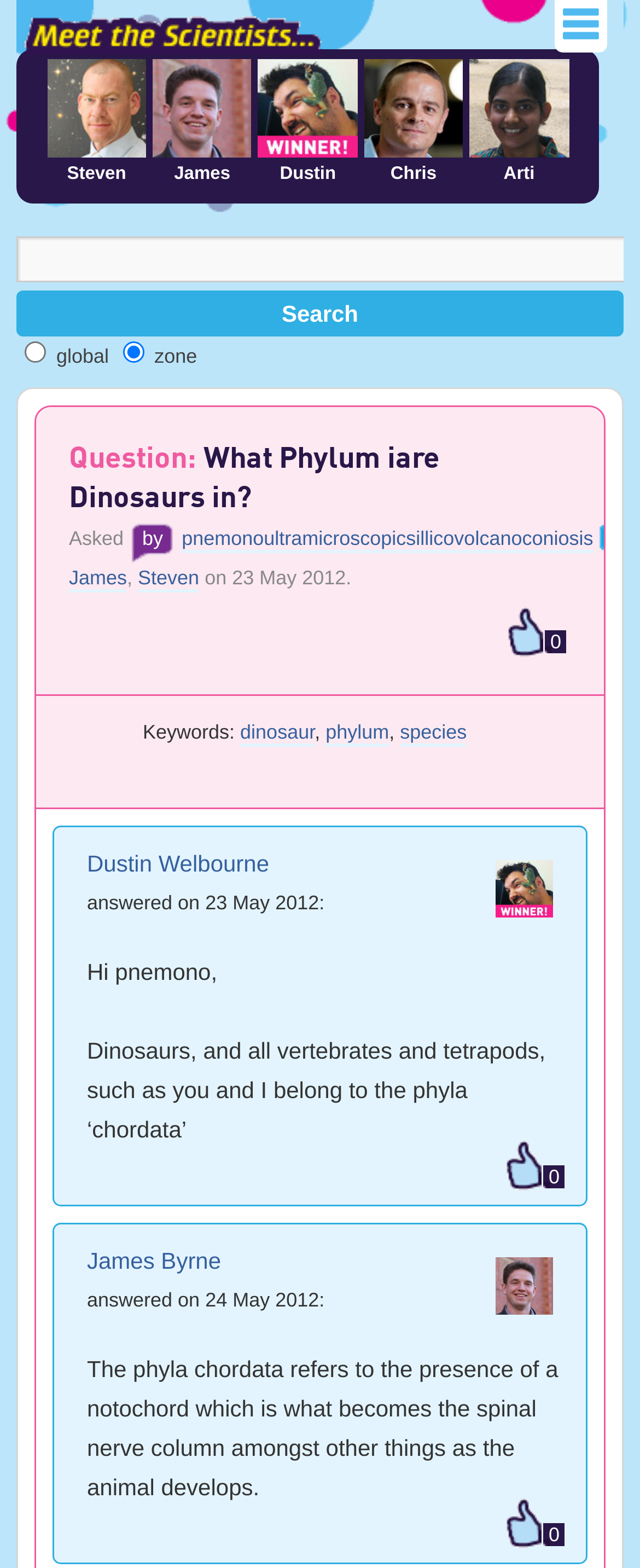Please locate and generate the primary heading on this webpage.

Question: What Phylum iare Dinosaurs in?